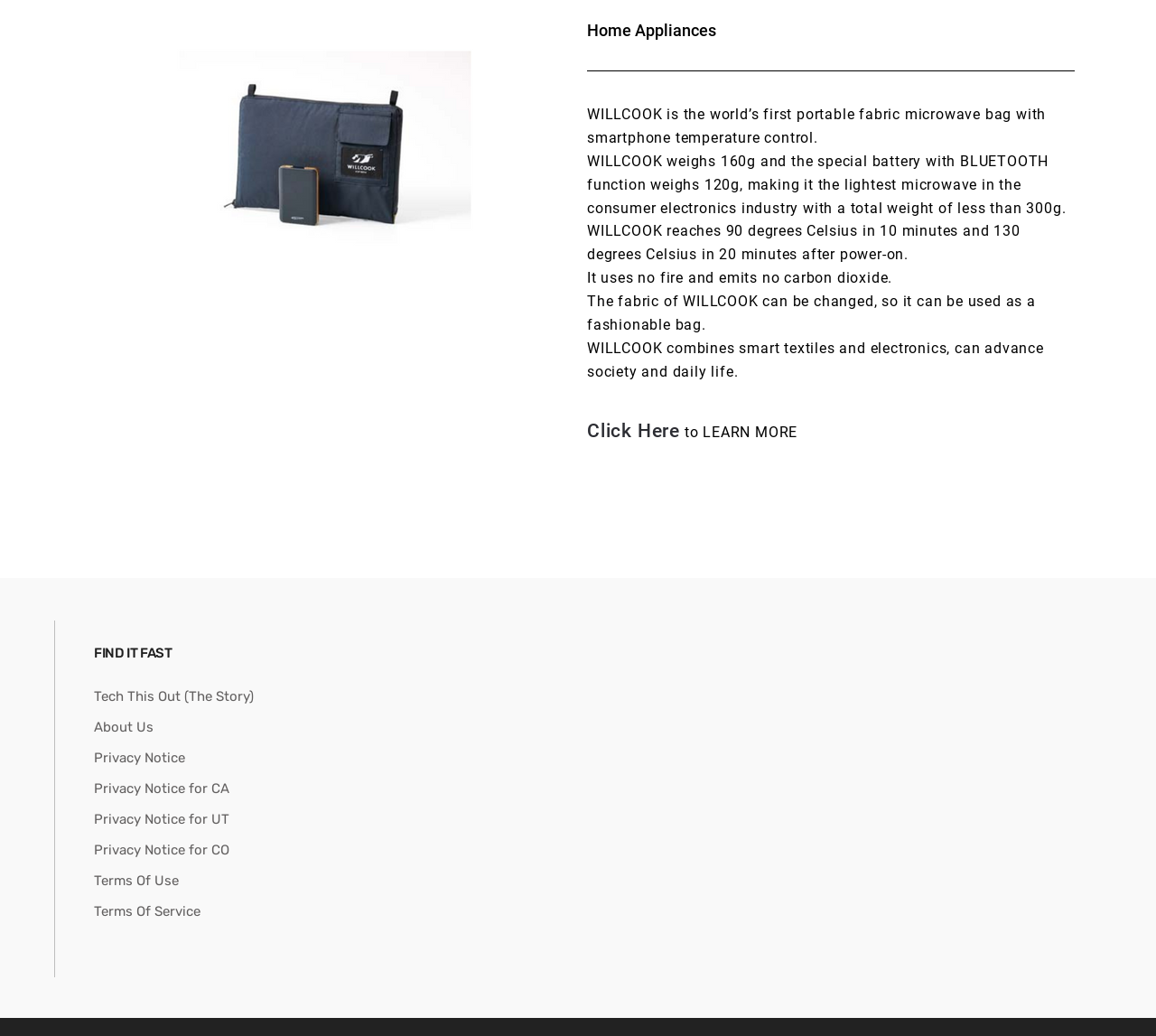From the screenshot, find the bounding box of the UI element matching this description: "Tech This Out (The Story)". Supply the bounding box coordinates in the form [left, top, right, bottom], each a float between 0 and 1.

[0.081, 0.658, 0.22, 0.687]